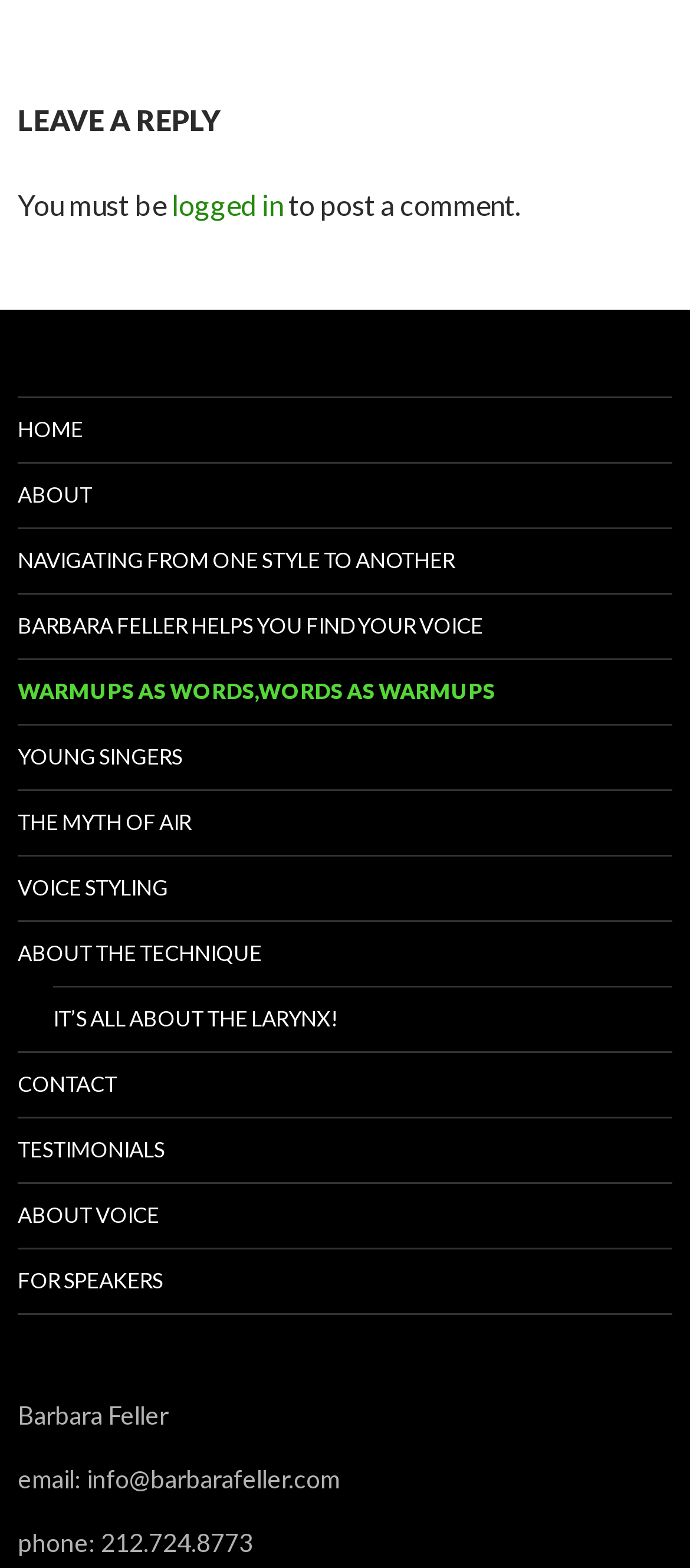Provide your answer in a single word or phrase: 
What is the title of the first article?

NAVIGATING FROM ONE STYLE TO ANOTHER